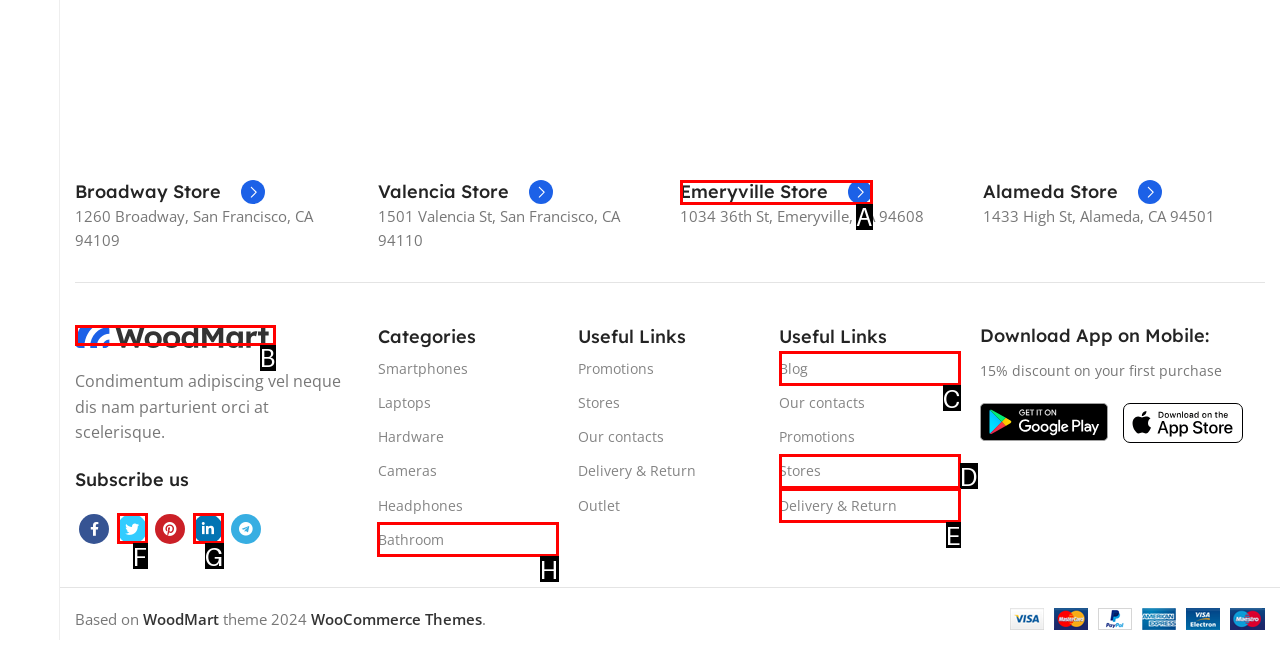Select the option that corresponds to the description: title="LATAMA on Facebook"
Respond with the letter of the matching choice from the options provided.

None